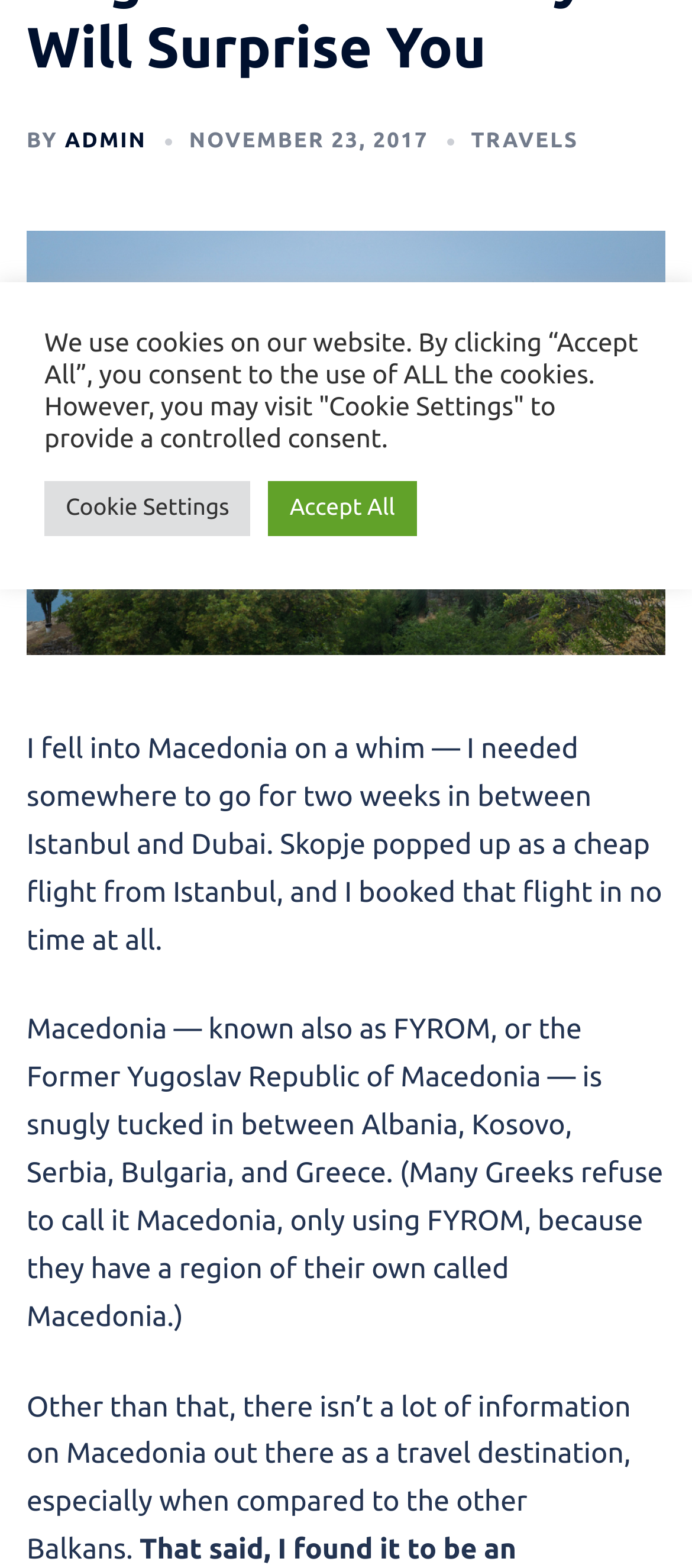Given the webpage screenshot, identify the bounding box of the UI element that matches this description: "November 23, 2017June 26, 2018".

[0.273, 0.083, 0.619, 0.098]